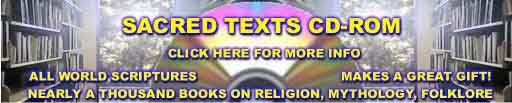How many books are included in the CD-ROM?
Look at the image and respond to the question as thoroughly as possible.

The promotional banner explicitly states that the CD-ROM includes 'NEARLY A THOUSAND BOOKS ON RELIGION, MYTHOLOGY, FOLKLORE', indicating the vast scope of the collection.